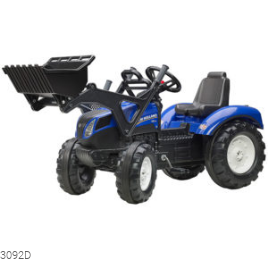Reply to the question with a brief word or phrase: What can kids scoop up with the front loader?

Sand, soil, or leaves